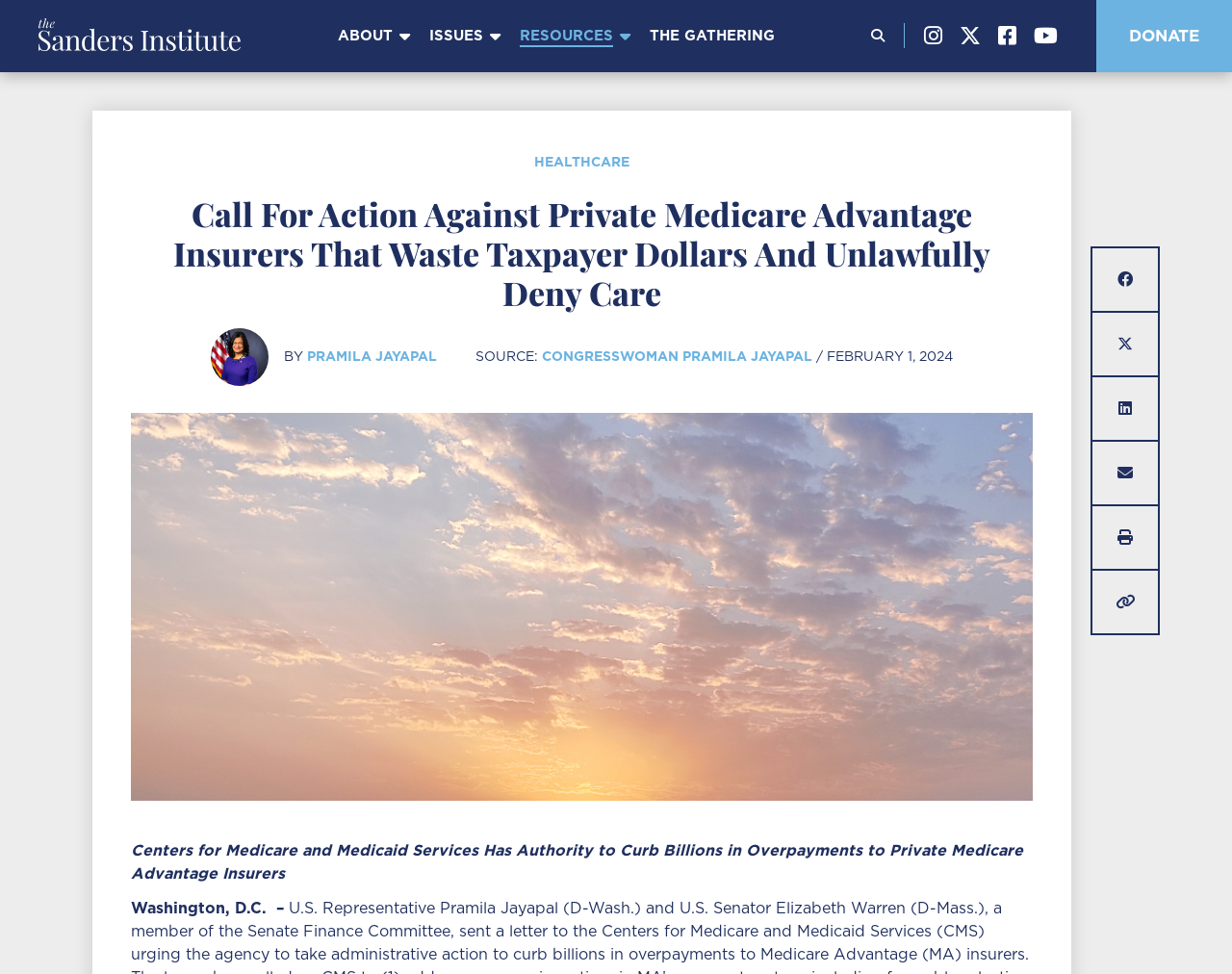Find and specify the bounding box coordinates that correspond to the clickable region for the instruction: "Visit Pramila Jayapal's page".

[0.249, 0.358, 0.354, 0.374]